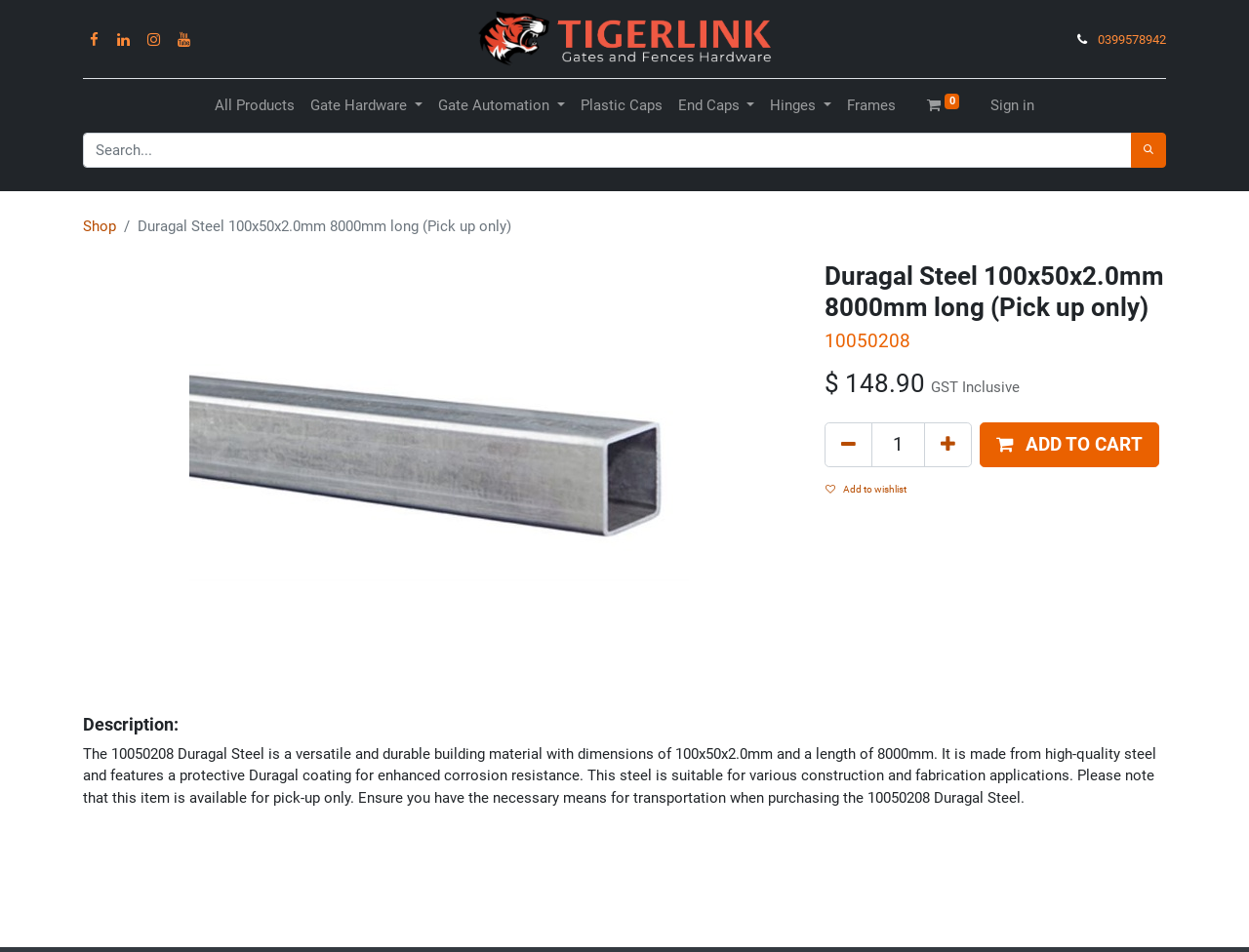Based on the image, please elaborate on the answer to the following question:
Is the product available for delivery?

The product is not available for delivery because the StaticText element mentions 'Please note that this item is available for pick-up only.' This implies that the product can only be picked up from a physical location and not delivered to the customer's doorstep.